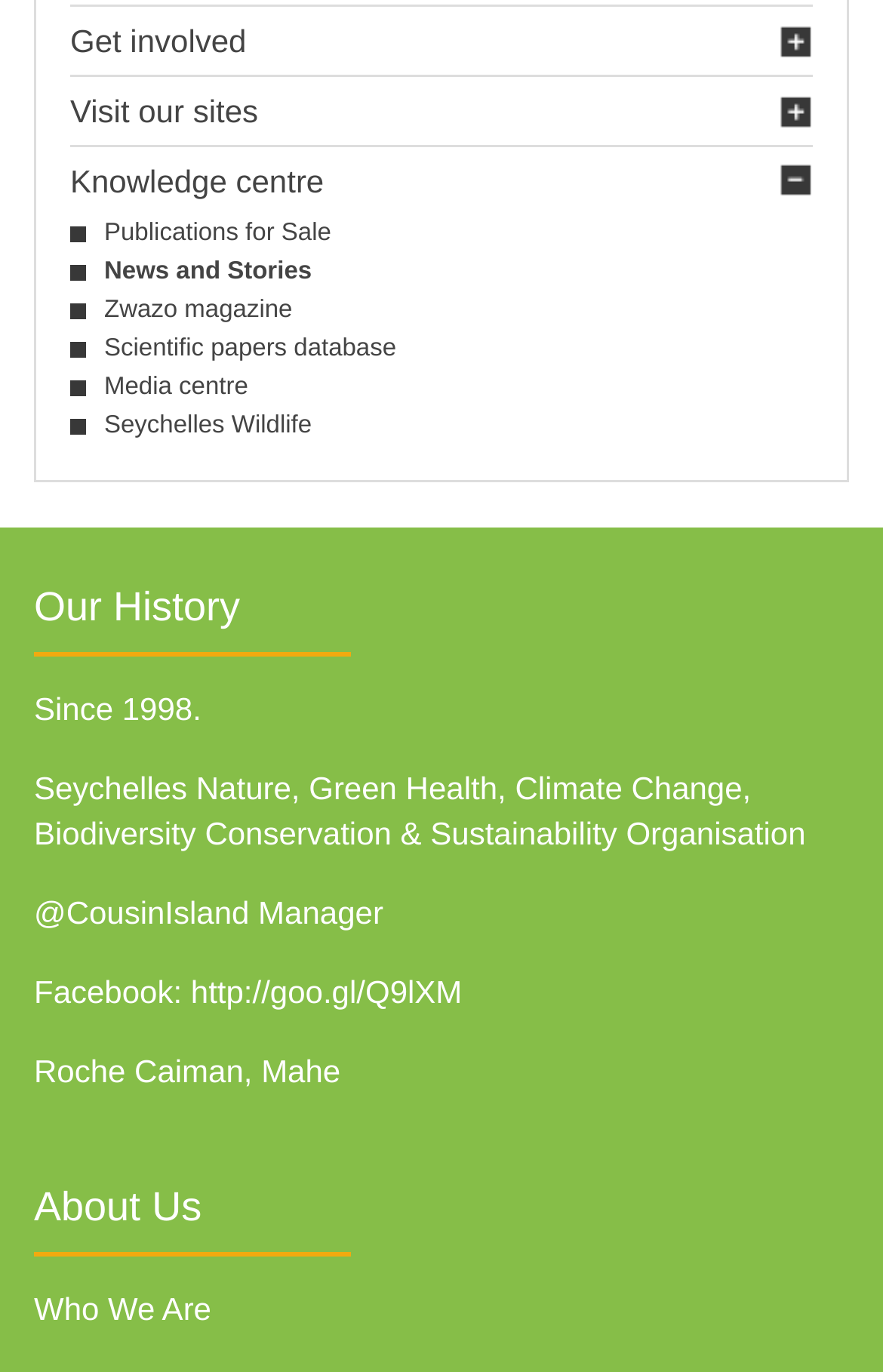Can you pinpoint the bounding box coordinates for the clickable element required for this instruction: "Visit Knowledge centre"? The coordinates should be four float numbers between 0 and 1, i.e., [left, top, right, bottom].

[0.079, 0.108, 0.921, 0.157]